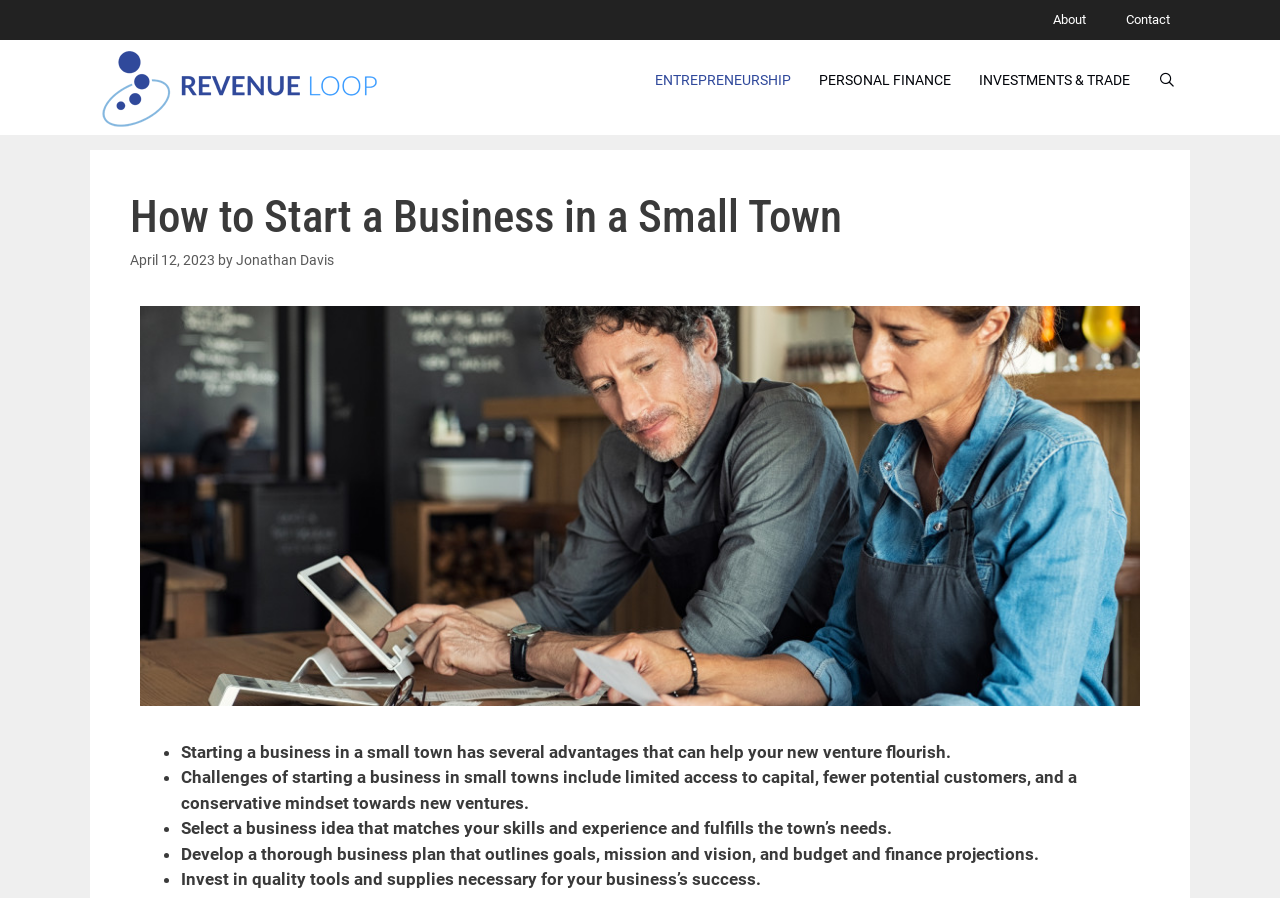Please give a succinct answer to the question in one word or phrase:
What is the topic of the article?

Starting a business in a small town